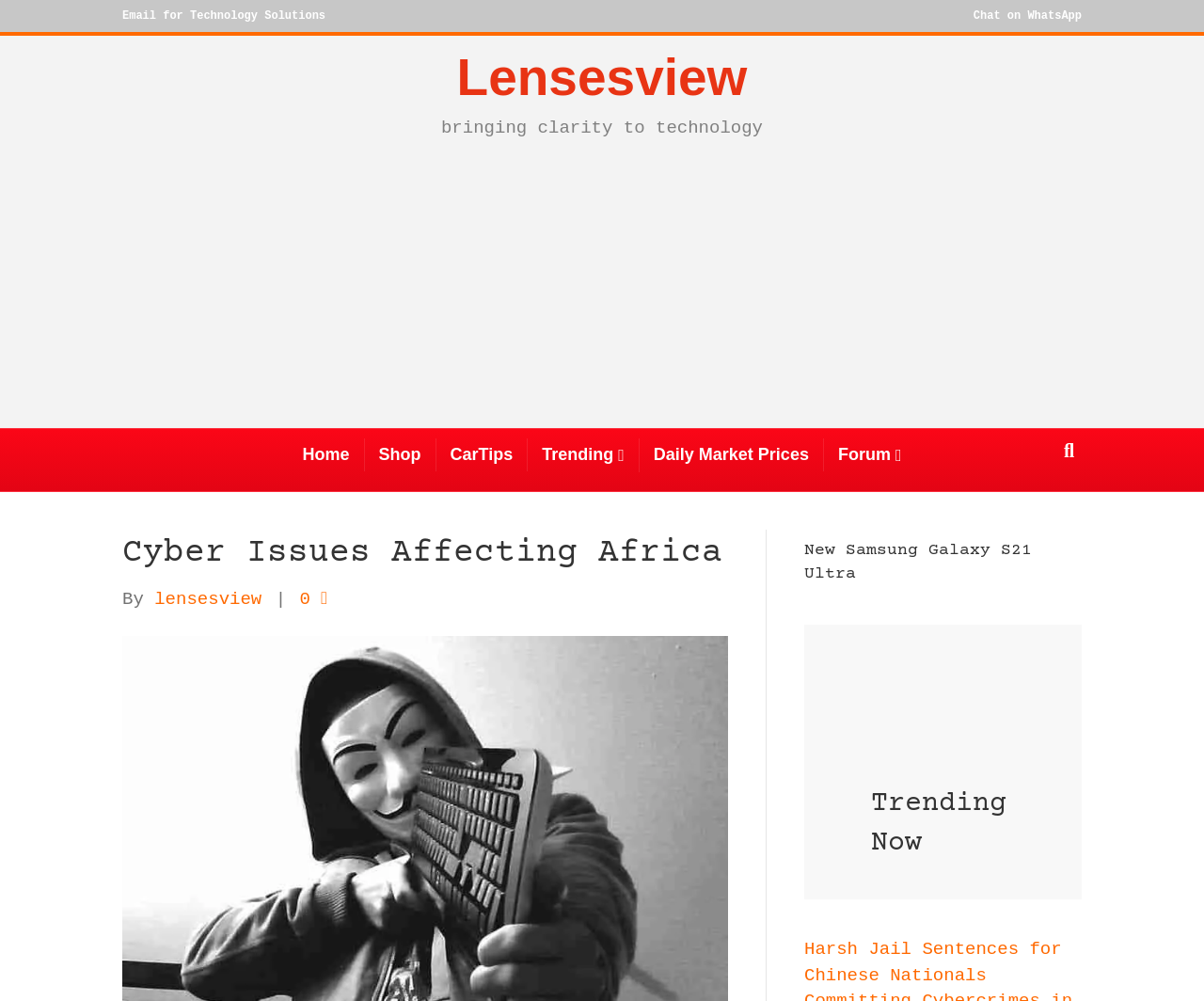What is the name of the new Samsung phone?
Provide a well-explained and detailed answer to the question.

I found the image 'Galaxy S21 Ultra' with bounding box coordinates [0.668, 0.61, 0.898, 0.765] and the heading 'New Samsung Galaxy S21 Ultra' with bounding box coordinates [0.668, 0.539, 0.898, 0.586], which suggests that the new Samsung phone is called Galaxy S21 Ultra.